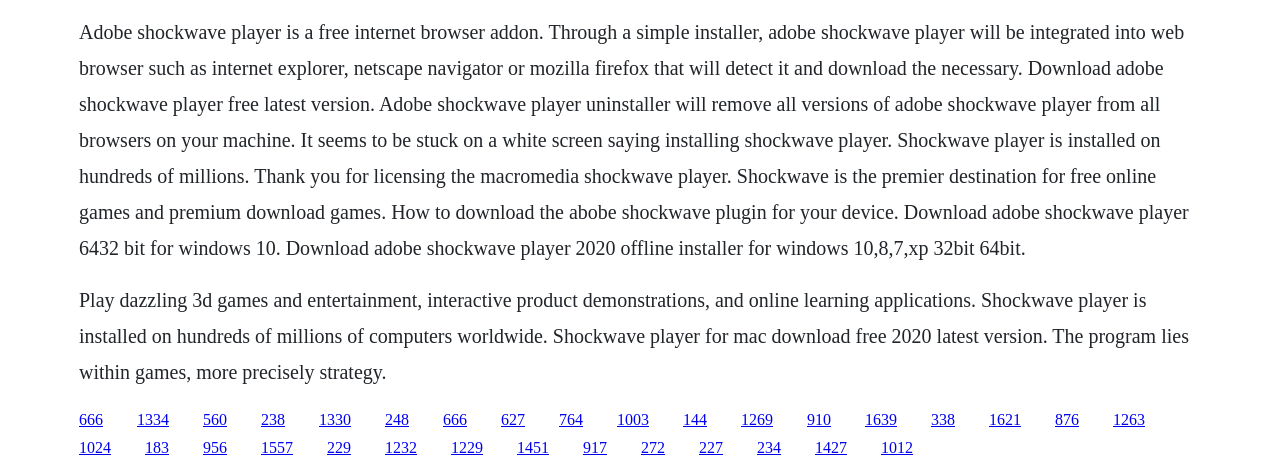Please provide a comprehensive response to the question below by analyzing the image: 
What is the purpose of Adobe Shockwave Player uninstaller?

According to the text on the webpage, Adobe Shockwave Player uninstaller is used to remove all versions of Adobe Shockwave Player from all browsers on your machine.